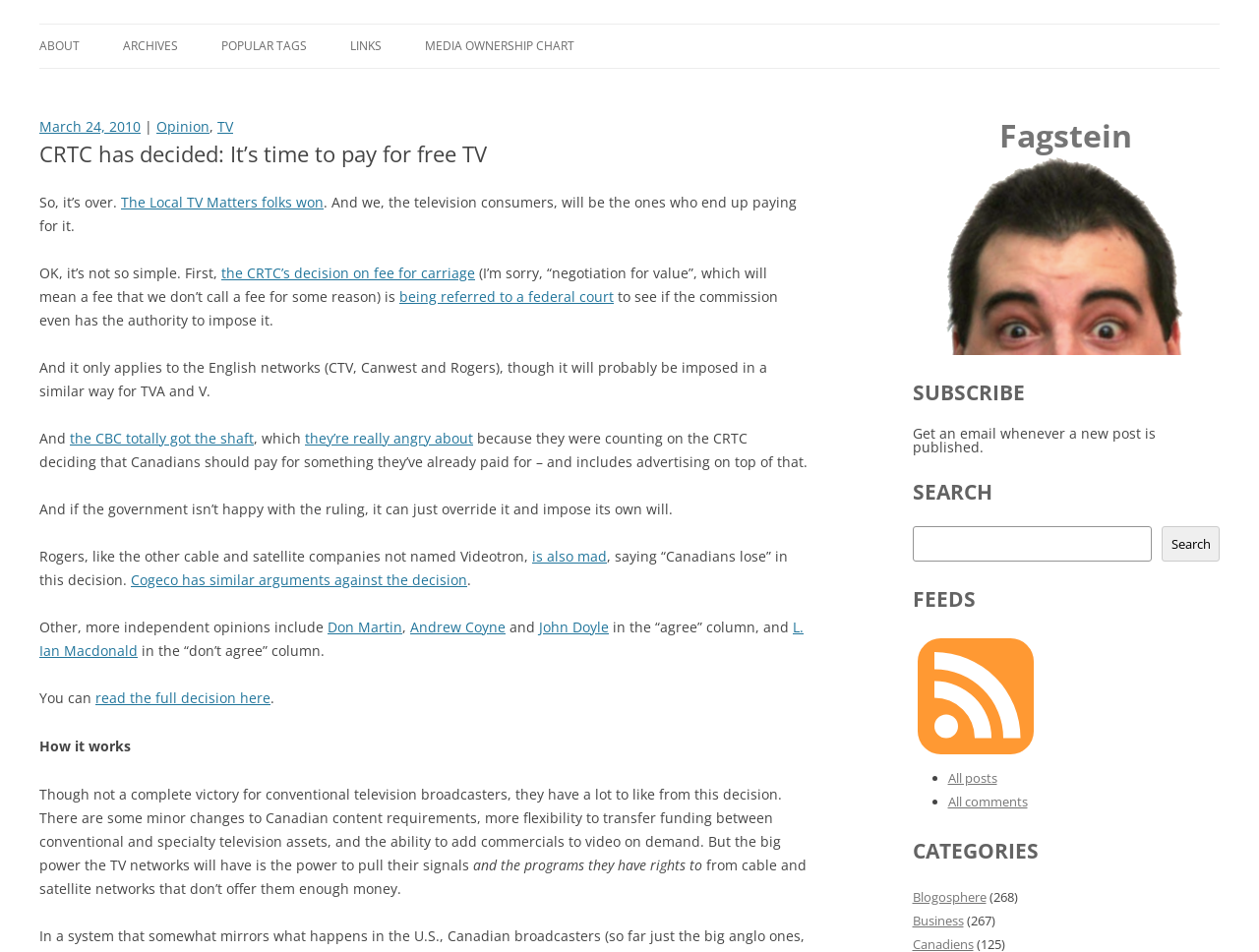Give a succinct answer to this question in a single word or phrase: 
What is the name of the author or website?

Fagstein